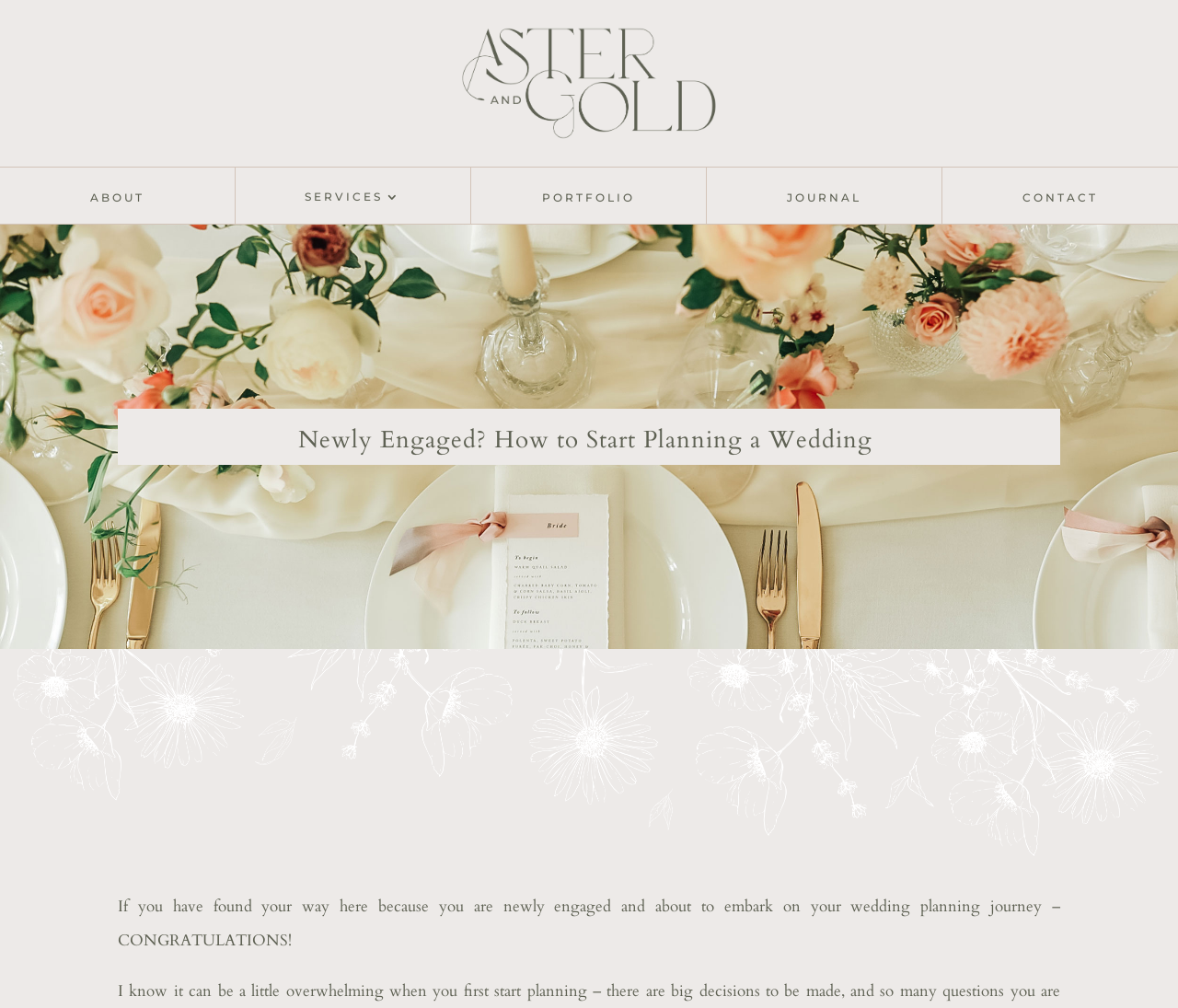For the following element description, predict the bounding box coordinates in the format (top-left x, top-left y, bottom-right x, bottom-right y). All values should be floating point numbers between 0 and 1. Description: Journal

[0.668, 0.189, 0.731, 0.203]